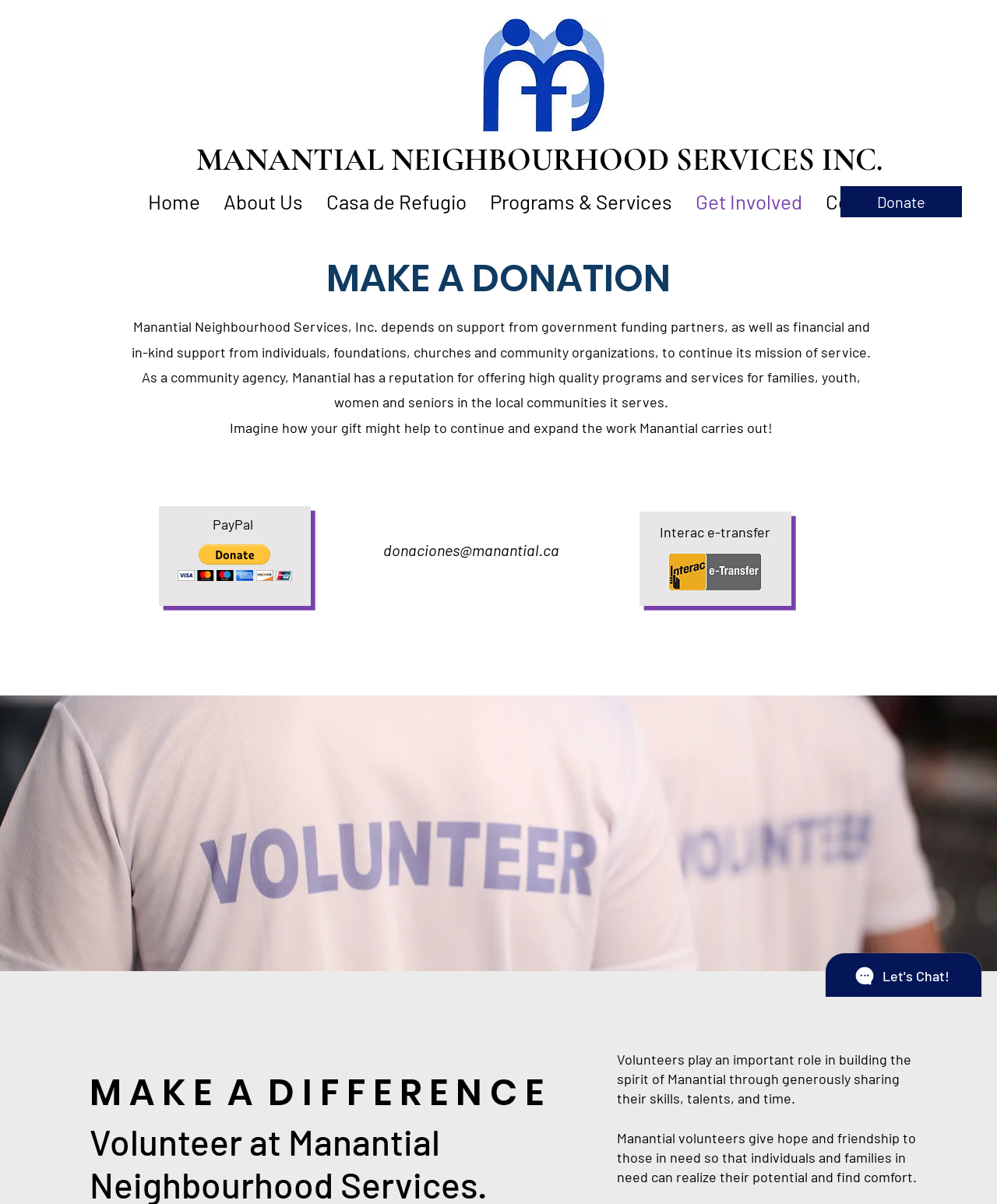Find the bounding box coordinates of the element to click in order to complete this instruction: "Go to the home page". The bounding box coordinates must be four float numbers between 0 and 1, denoted as [left, top, right, bottom].

None